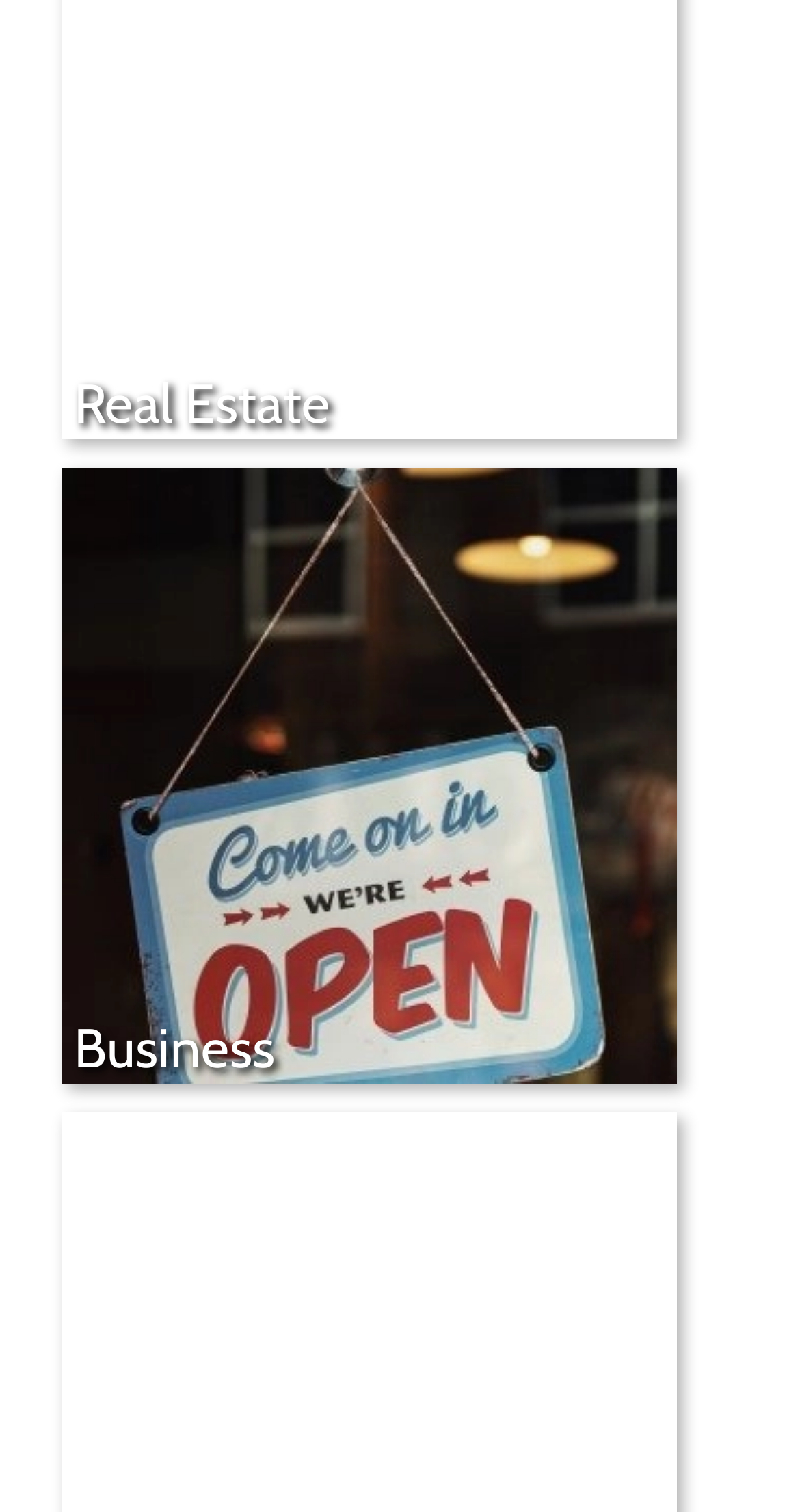Please respond to the question using a single word or phrase:
How many main headings are on the webpage?

2